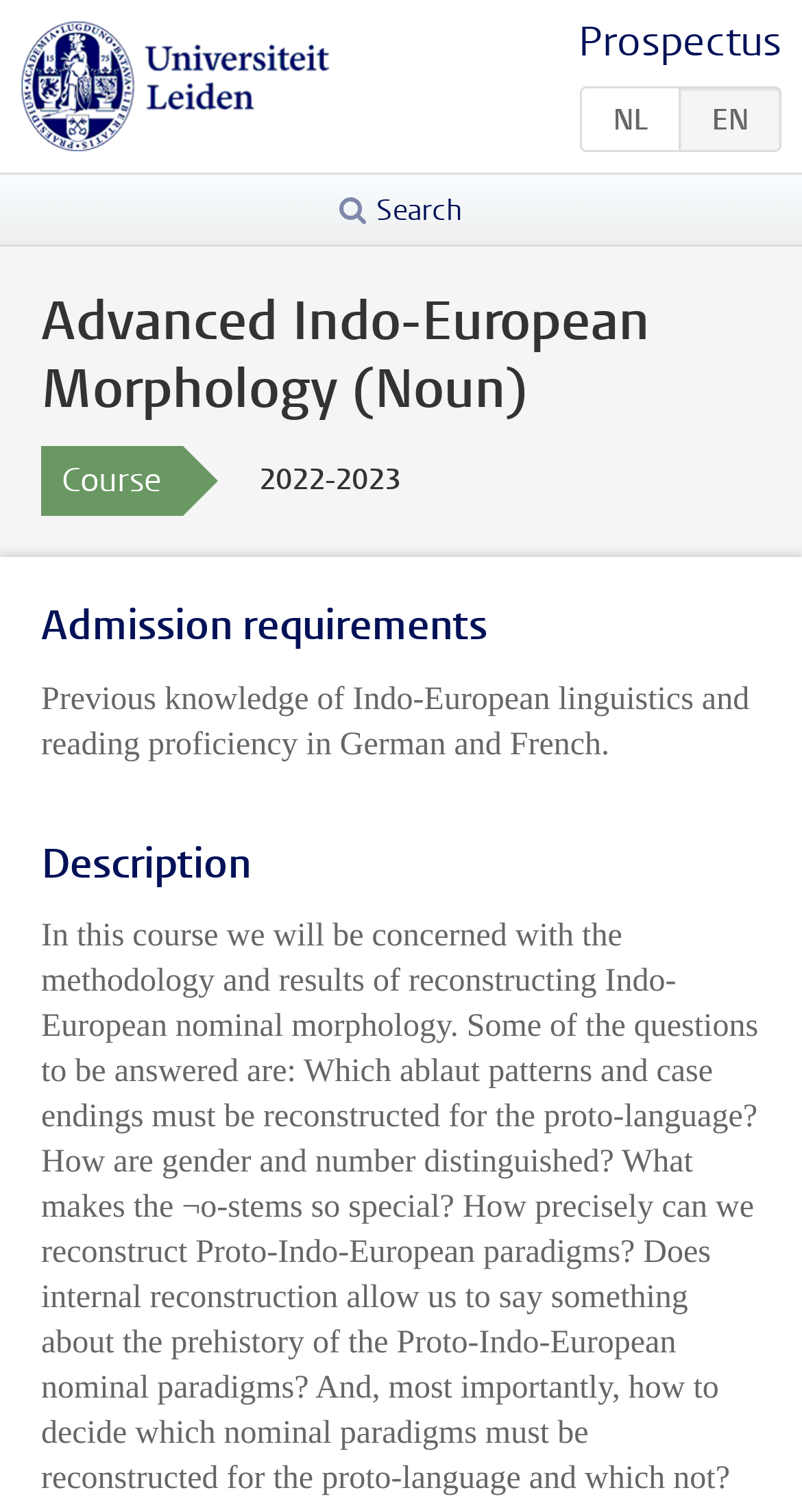Please reply to the following question with a single word or a short phrase:
What is the course about?

Indo-European nominal morphology